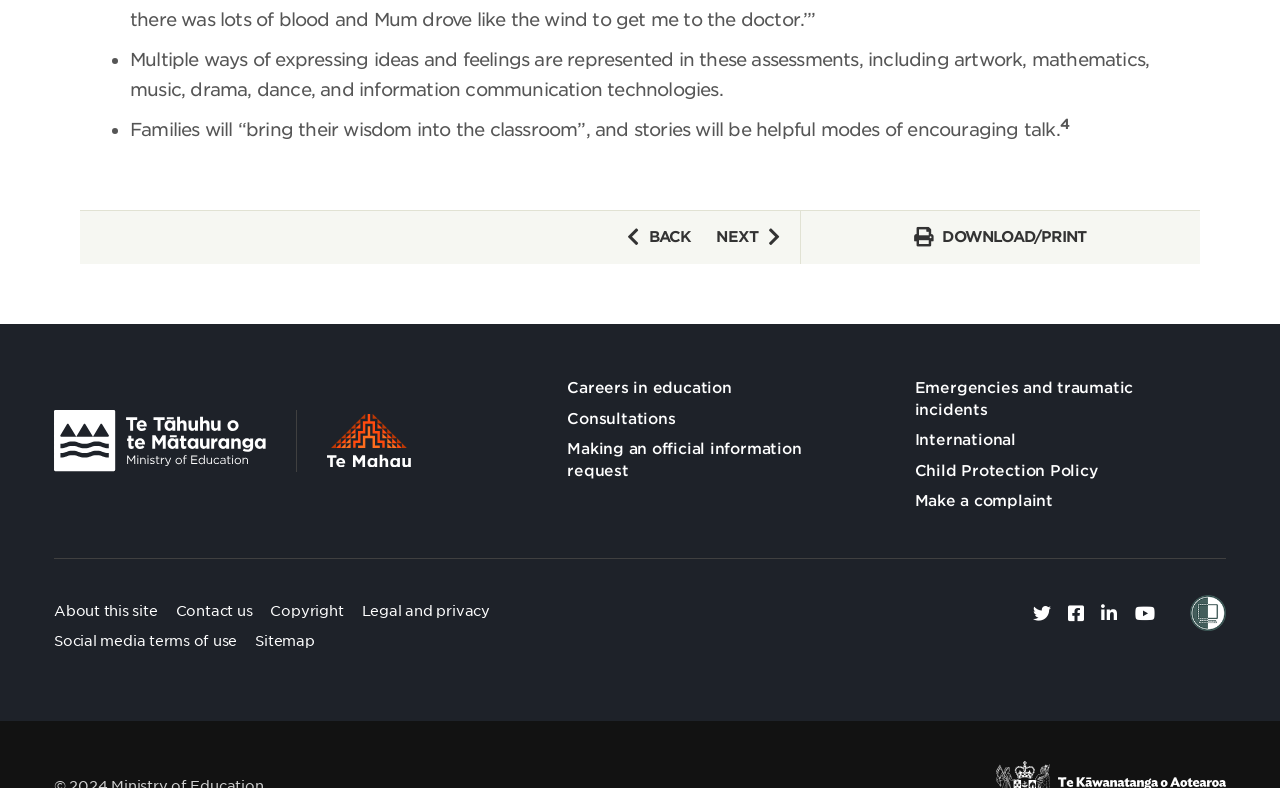Reply to the question with a single word or phrase:
What is the theme of the image at the bottom right corner?

Shield